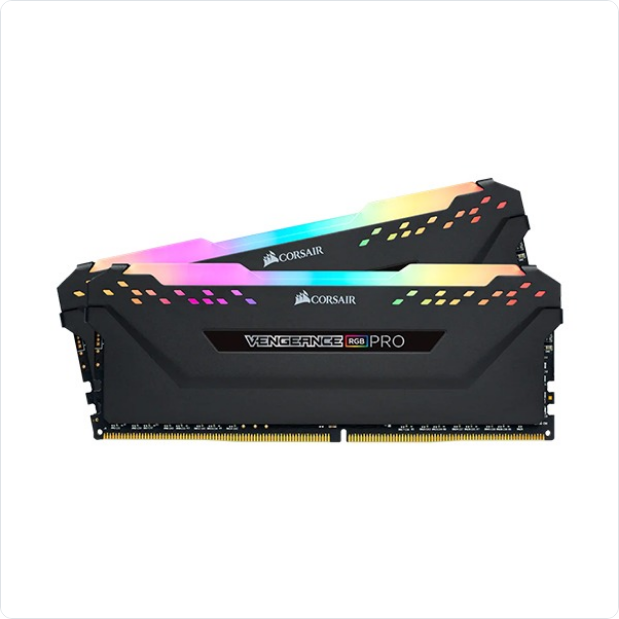Given the content of the image, can you provide a detailed answer to the question?
What is the configuration of the memory modules?

The caption explains that the pair of memory modules is presented in a dual-channel configuration, which ensures optimal data transfer rates for an immersive computing experience.